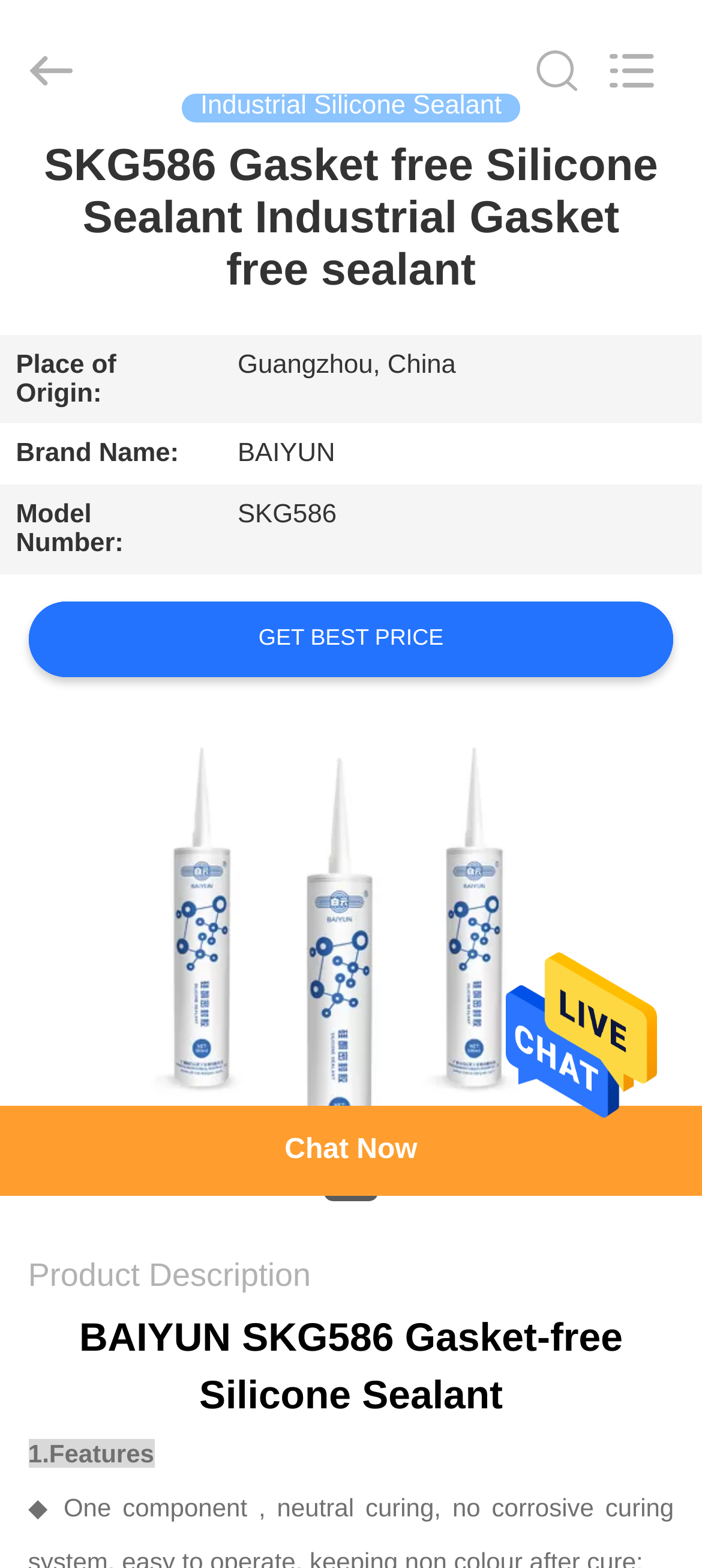Provide an in-depth caption for the webpage.

This webpage is about SKG586 Gasket free Silicone Sealant Industrial Gasket free sealant, a product from China. At the top, there is a search box where users can input what they want to search for. Below the search box, there are several links to different sections of the website, including HOME, PRODUCTS, VIDEOS, ABOUT US, FACTORY TOUR, QUALITY CONTROL, CONTACT US, and NEWS.

On the left side of the page, there is a copyright notice stating "Copyright © 2021 - 2024 chinasealant.com. All Rights Reserved." Below the links, there is a heading that displays the product name, "SKG586 Gasket free Silicone Sealant Industrial Gasket free sealant". 

To the right of the heading, there is a table that provides product information, including the place of origin, brand name, and model number. The table has three rows, each with a row header and a grid cell containing the corresponding information.

Below the table, there is a call-to-action button that says "GET BEST PRICE". Further down, there is a large image of the product, taking up most of the page's width. At the bottom of the page, there is a link to chat with someone, labeled "Chat Now".